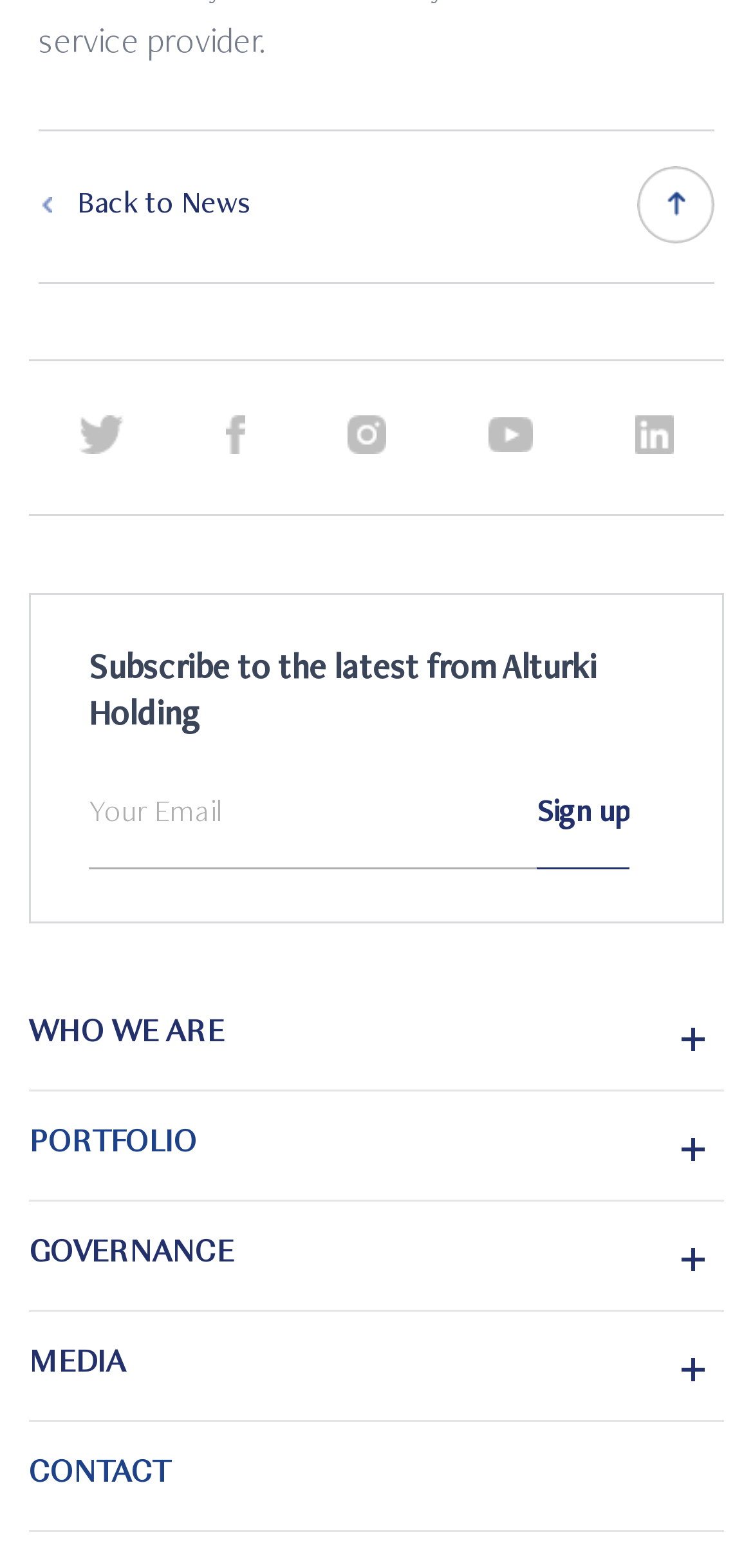Bounding box coordinates are to be given in the format (top-left x, top-left y, bottom-right x, bottom-right y). All values must be floating point numbers between 0 and 1. Provide the bounding box coordinate for the UI element described as: name="UserEmail" placeholder="Your Email"

[0.118, 0.505, 0.714, 0.554]